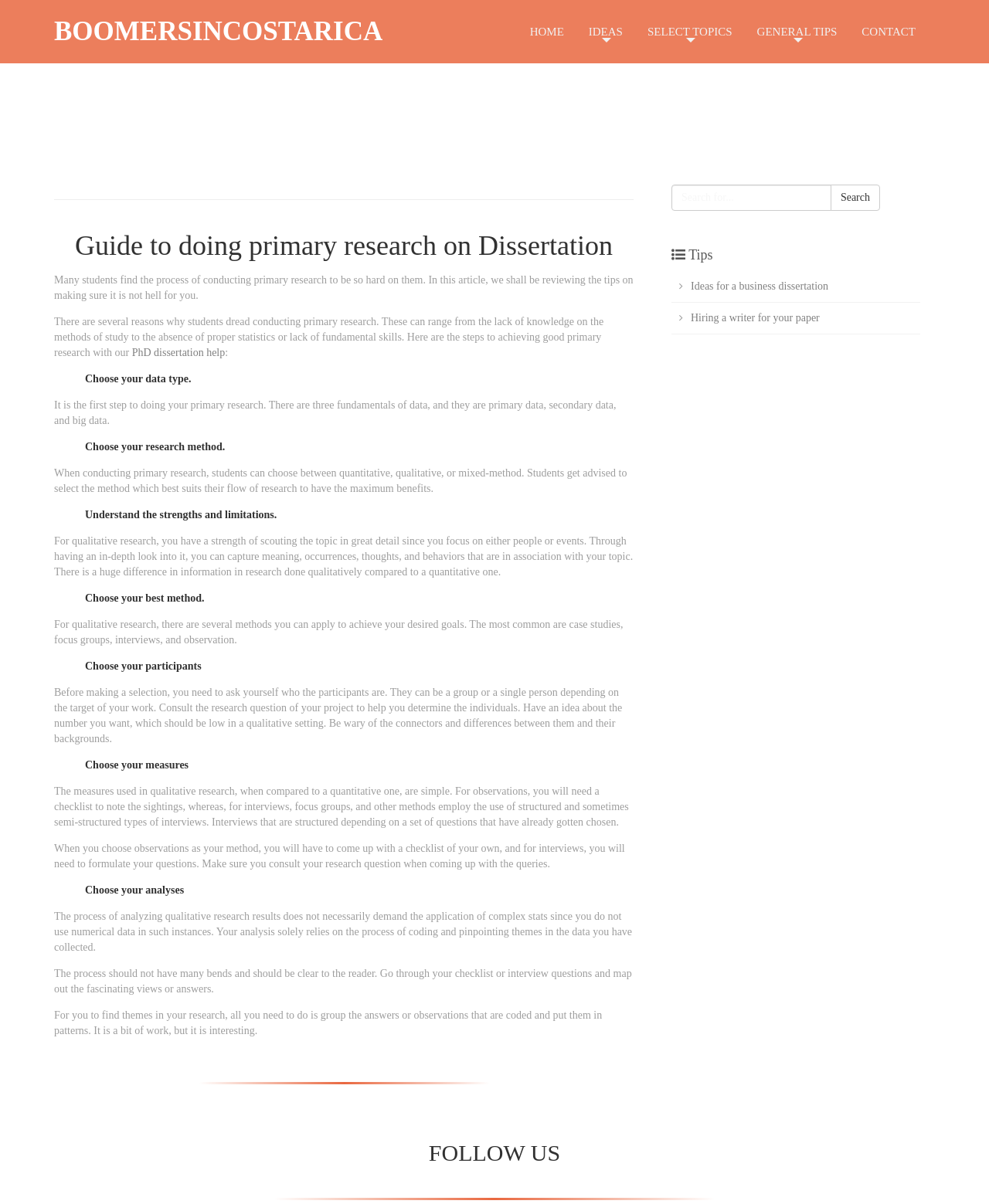Provide the bounding box coordinates for the UI element described in this sentence: "HOME". The coordinates should be four float values between 0 and 1, i.e., [left, top, right, bottom].

None